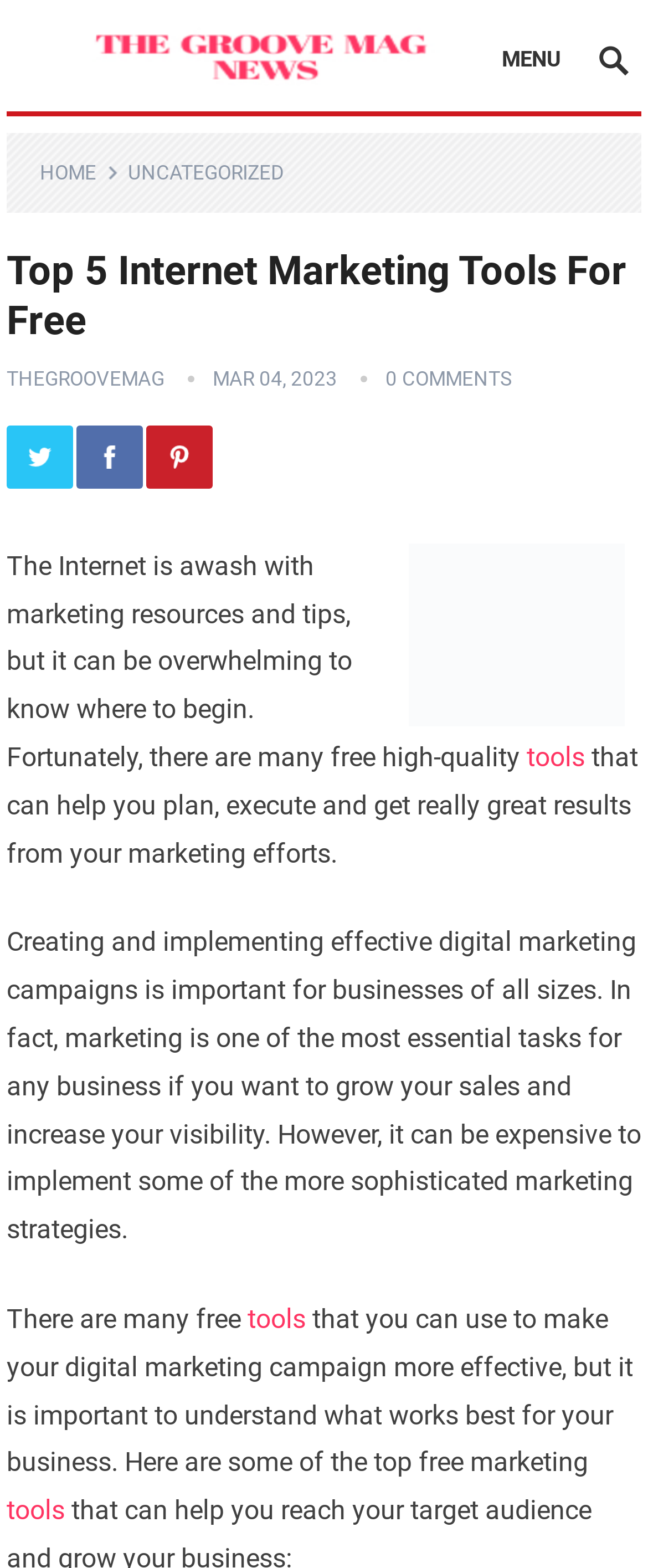Please determine the bounding box coordinates of the element to click on in order to accomplish the following task: "click the search button". Ensure the coordinates are four float numbers ranging from 0 to 1, i.e., [left, top, right, bottom].

None